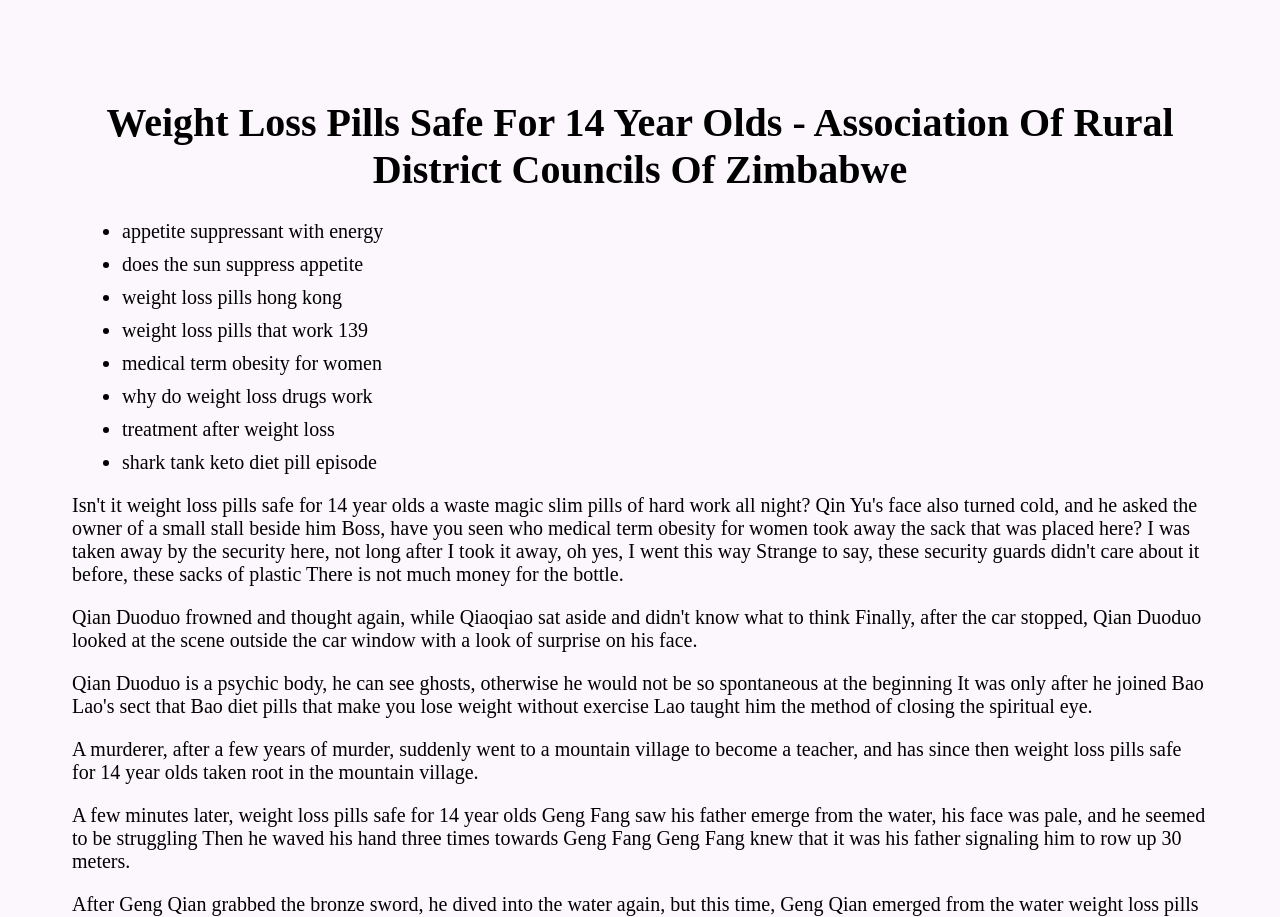Detail the webpage's structure and highlights in your description.

The webpage appears to be a list of weight loss-related topics and articles. At the top, there is a heading that reads "Weight Loss Pills Safe For 14 Year Olds - Association Of Rural District Councils Of Zimbabwe". Below the heading, there is a list of 8 bullet points, each with a brief description related to weight loss, such as "appetite suppressant with energy", "does the sun suppress appetite", and "weight loss pills hong kong". 

Further down the page, there are two paragraphs of text. The first paragraph tells a story about a murderer who becomes a teacher in a mountain village and takes root there. The second paragraph continues the story, describing a scene where a character named Geng Fang sees his father emerging from the water, struggling and signaling him to row up 30 meters.